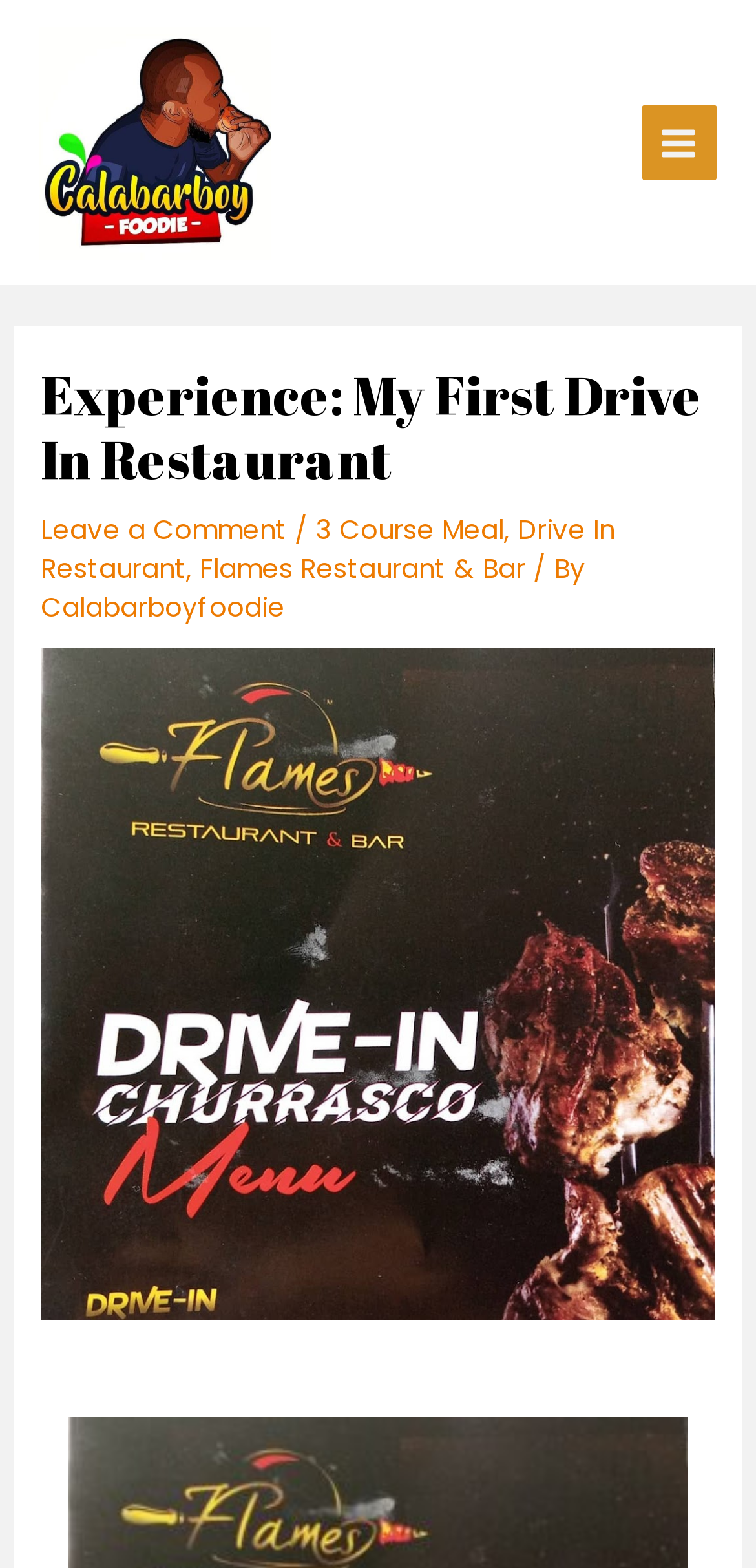Using the provided description: "Main Menu", find the bounding box coordinates of the corresponding UI element. The output should be four float numbers between 0 and 1, in the format [left, top, right, bottom].

[0.848, 0.067, 0.949, 0.115]